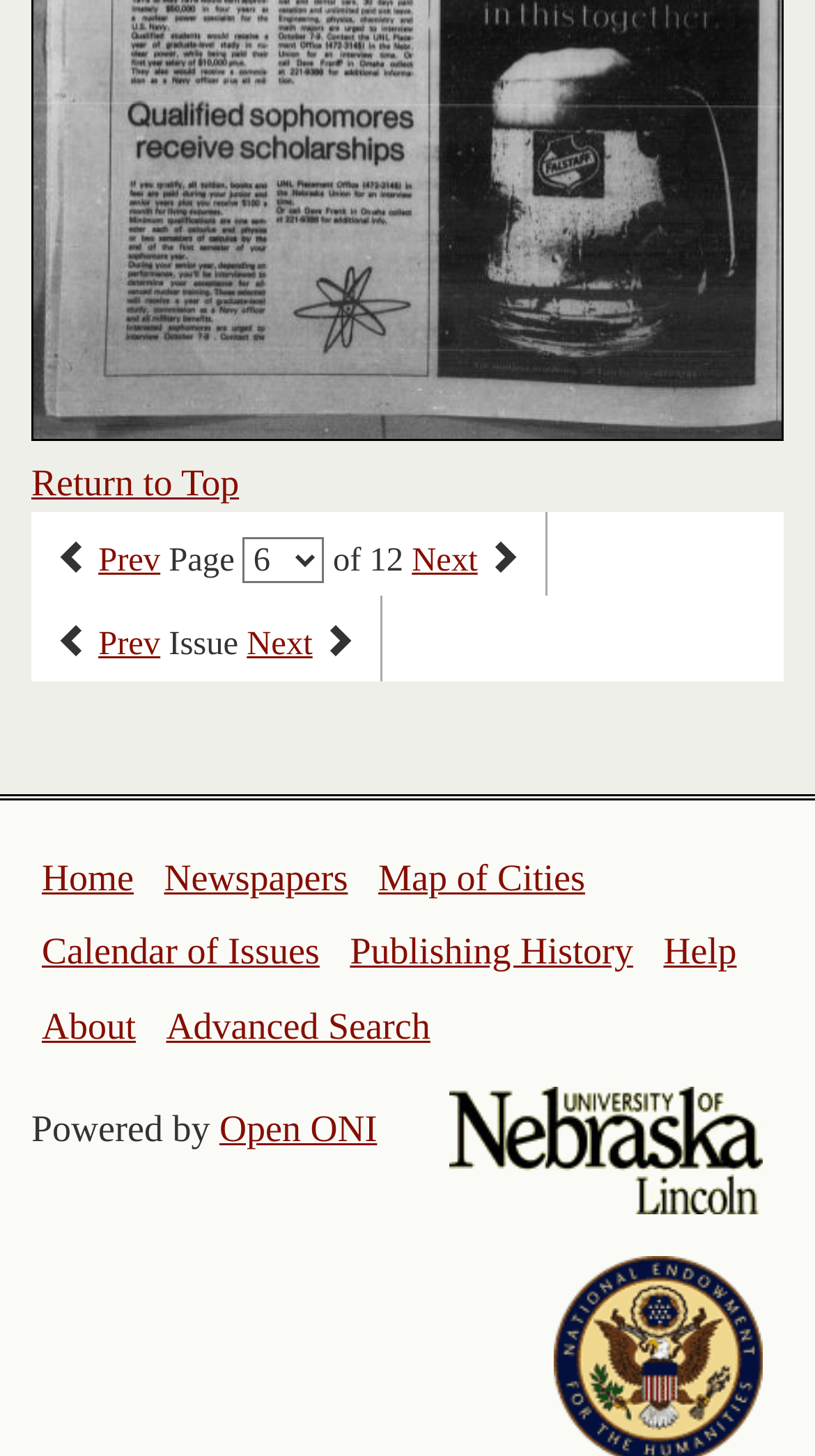Can you determine the bounding box coordinates of the area that needs to be clicked to fulfill the following instruction: "Go to previous page"?

[0.121, 0.371, 0.197, 0.397]